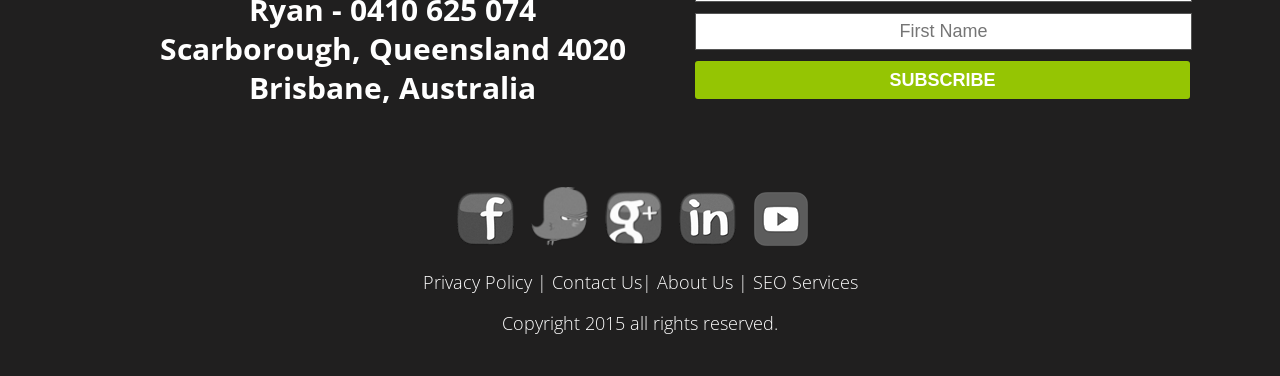What is the copyright information?
Provide a thorough and detailed answer to the question.

I found a static text element at the bottom of the page, which says 'Copyright 2015 all rights reserved', indicating the copyright information of the webpage.